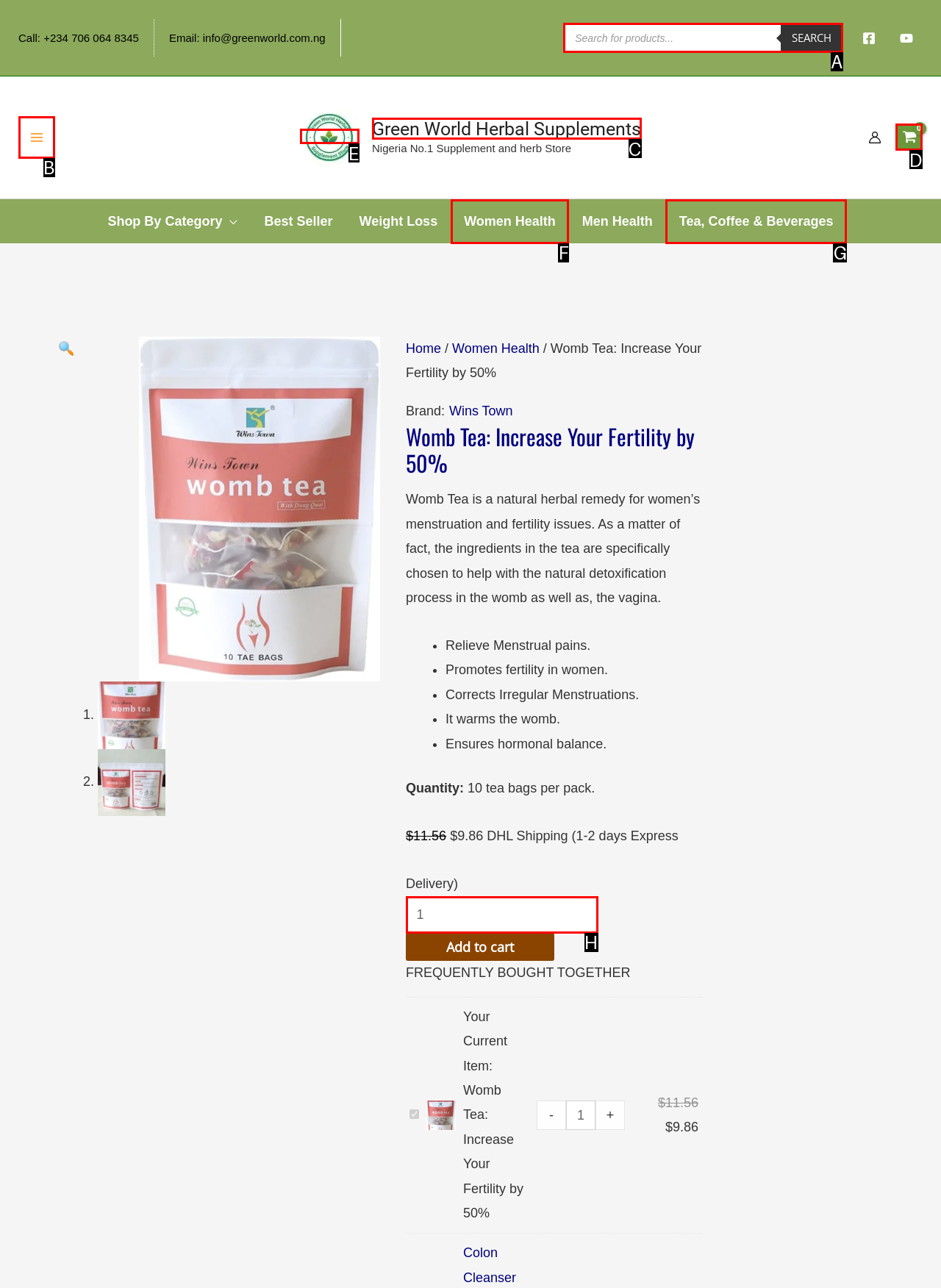Indicate which red-bounded element should be clicked to perform the task: View shopping cart Answer with the letter of the correct option.

D